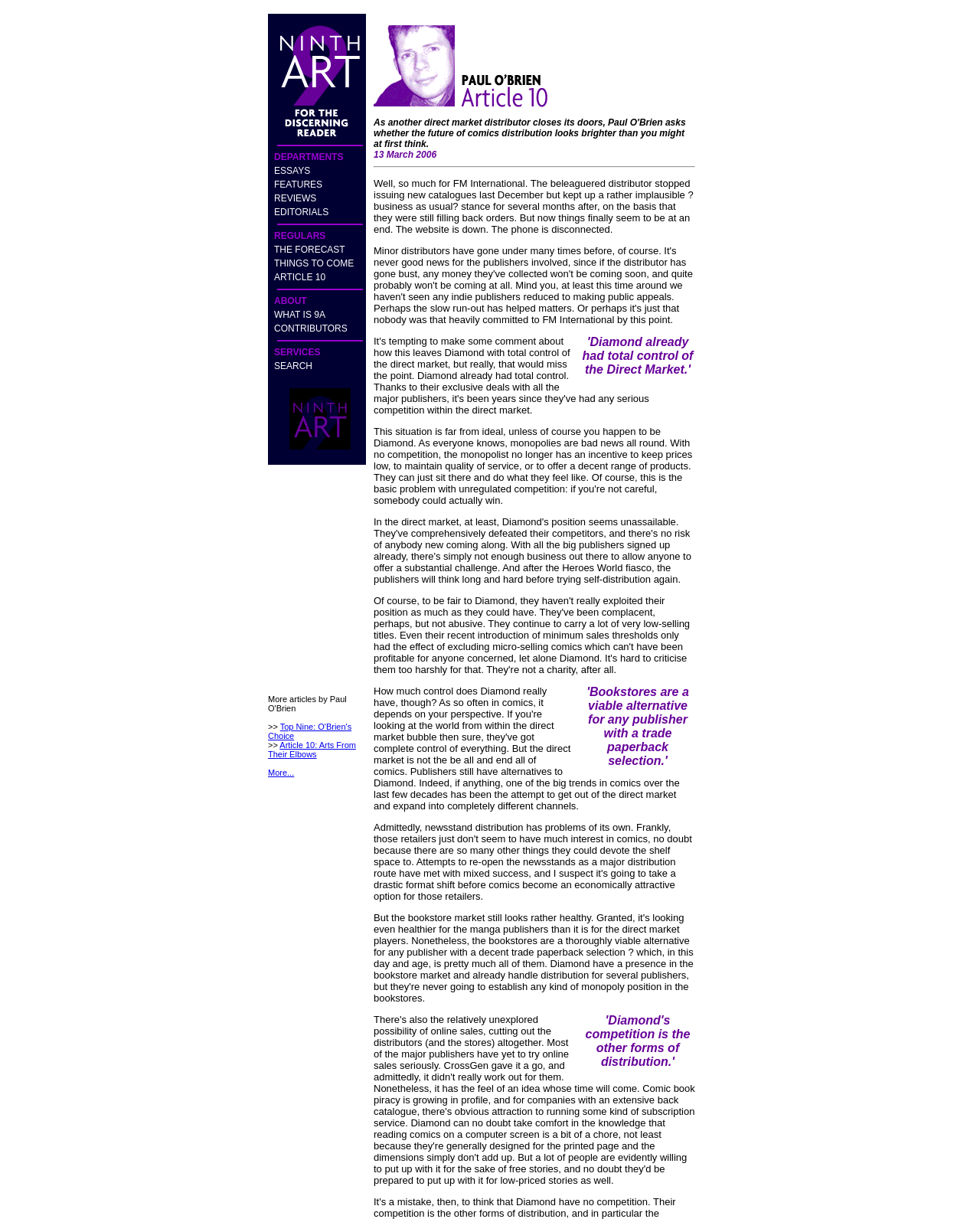Please identify the bounding box coordinates of the element I need to click to follow this instruction: "Search for something".

[0.28, 0.296, 0.319, 0.305]